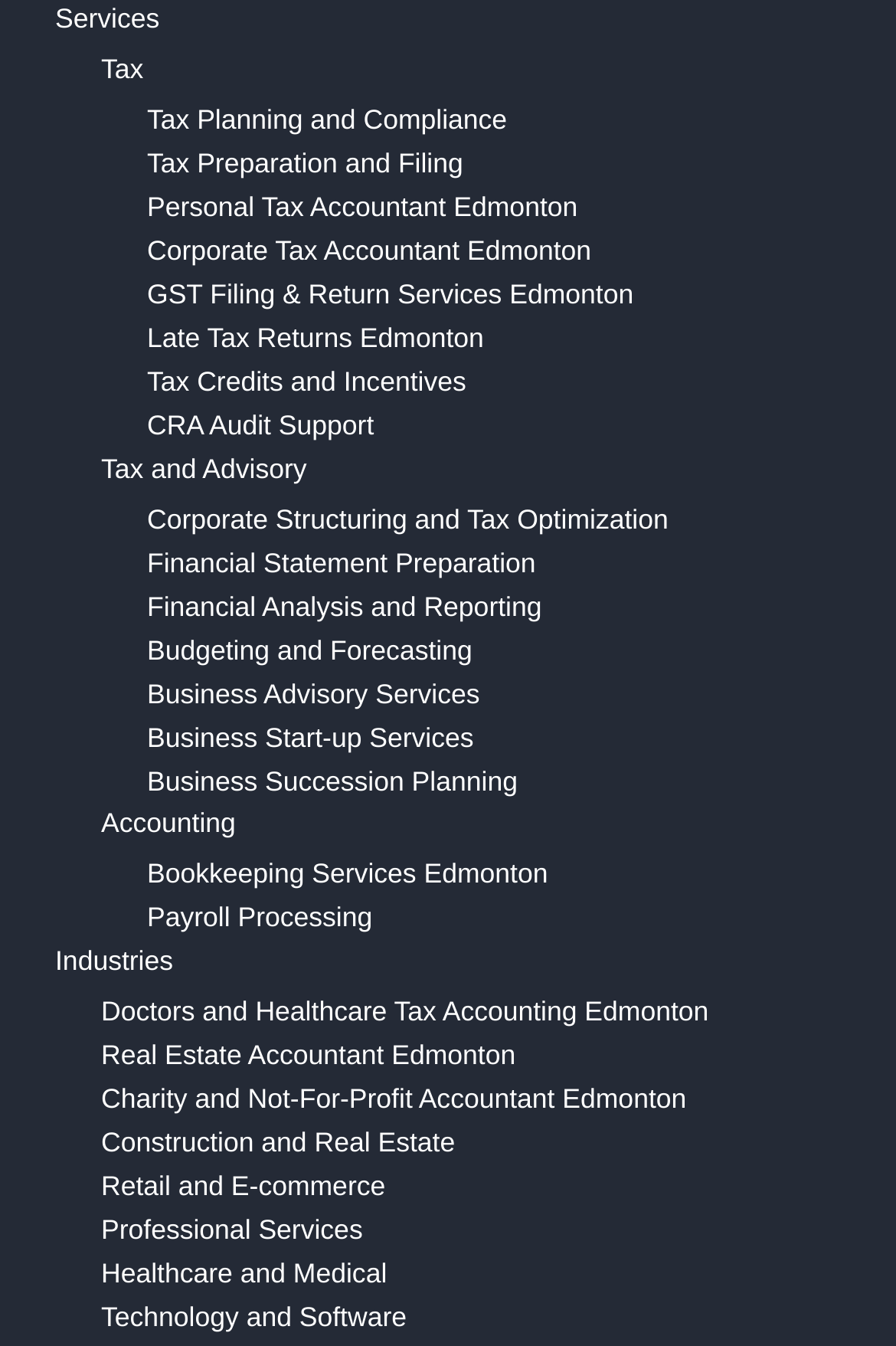Please determine the bounding box coordinates for the UI element described as: "www.questarusa.com".

None